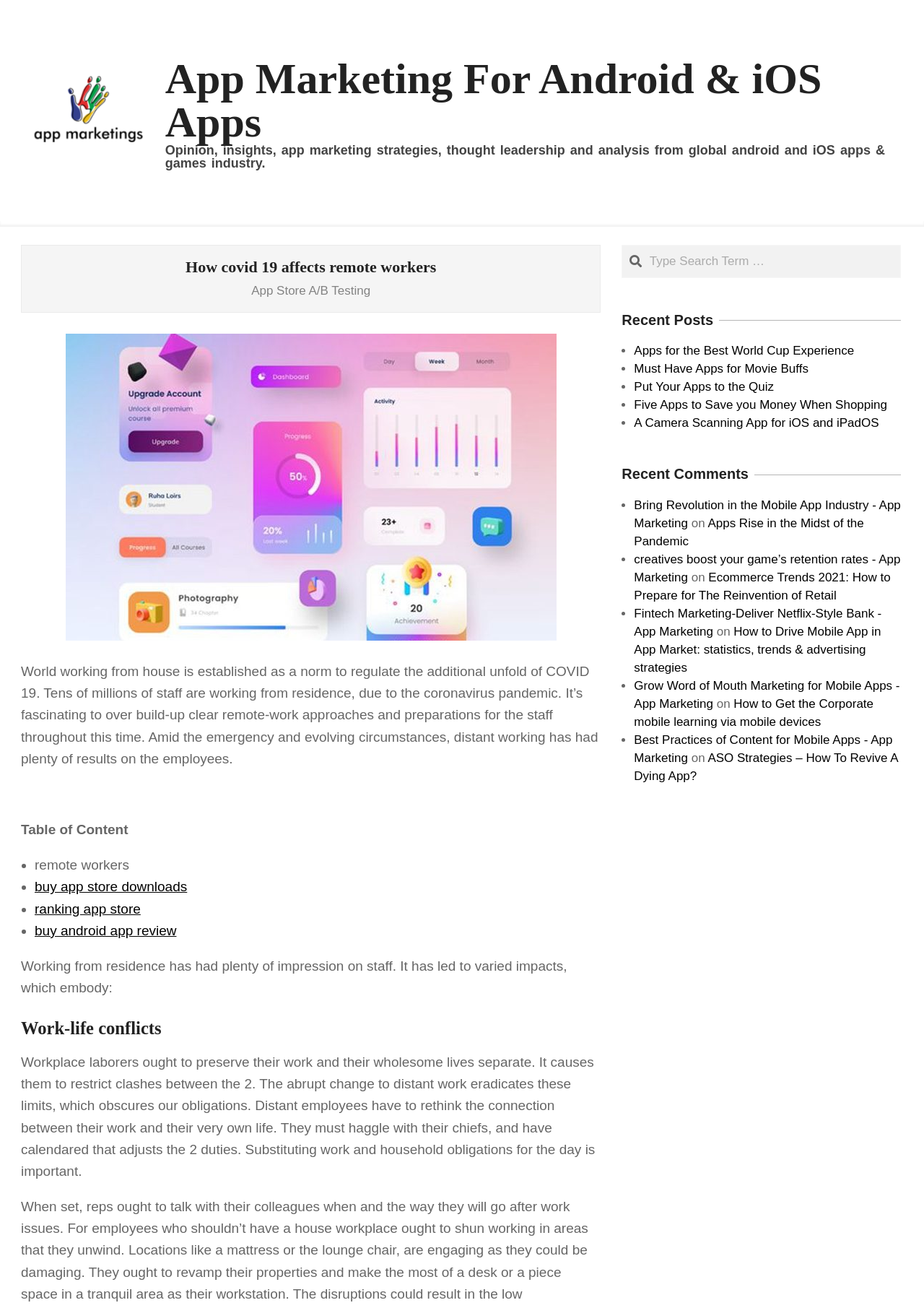Please identify the bounding box coordinates of the area that needs to be clicked to follow this instruction: "Search for something".

[0.674, 0.188, 0.974, 0.212]